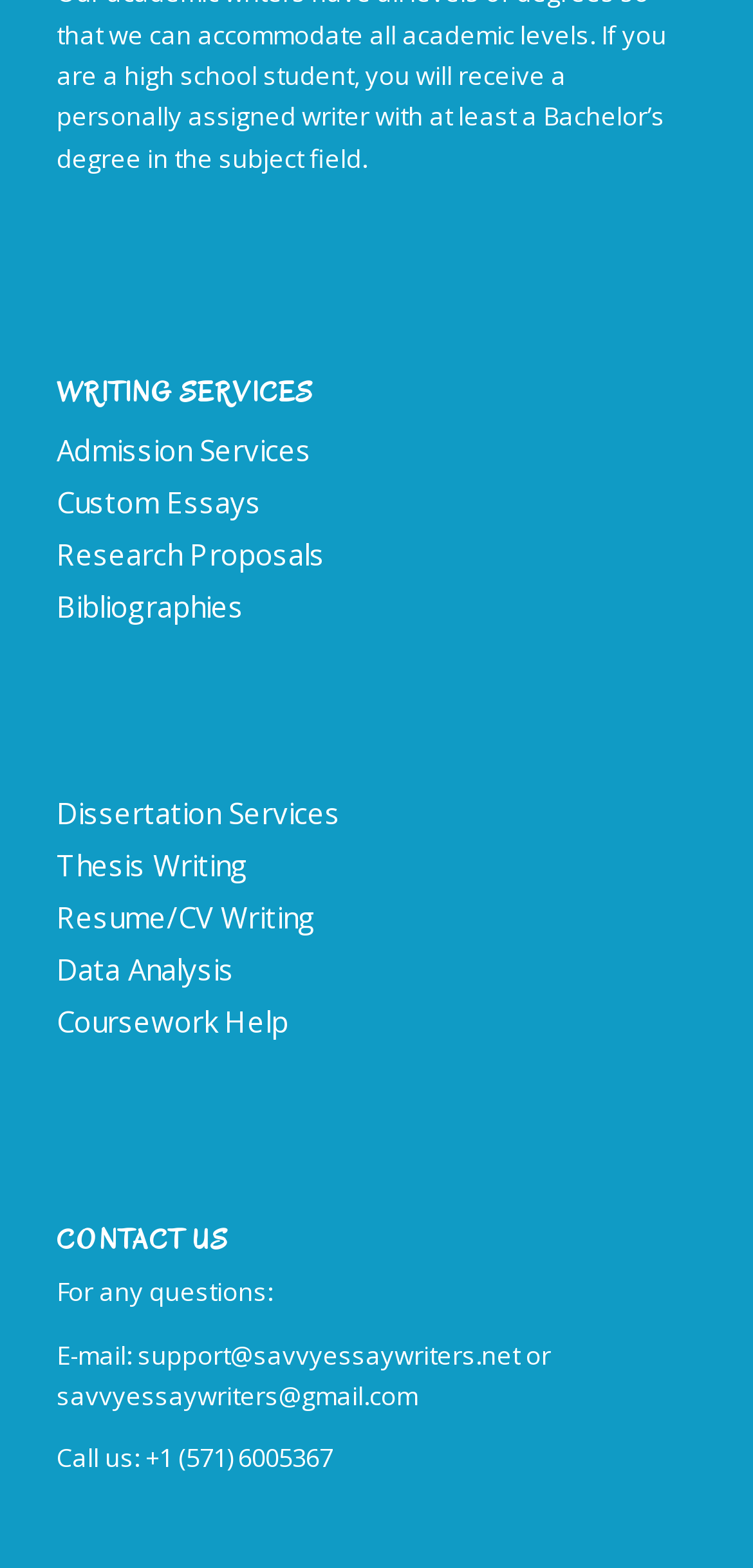Please answer the following question using a single word or phrase: 
What type of writing services are categorized under 'Dissertation Services'?

Thesis writing